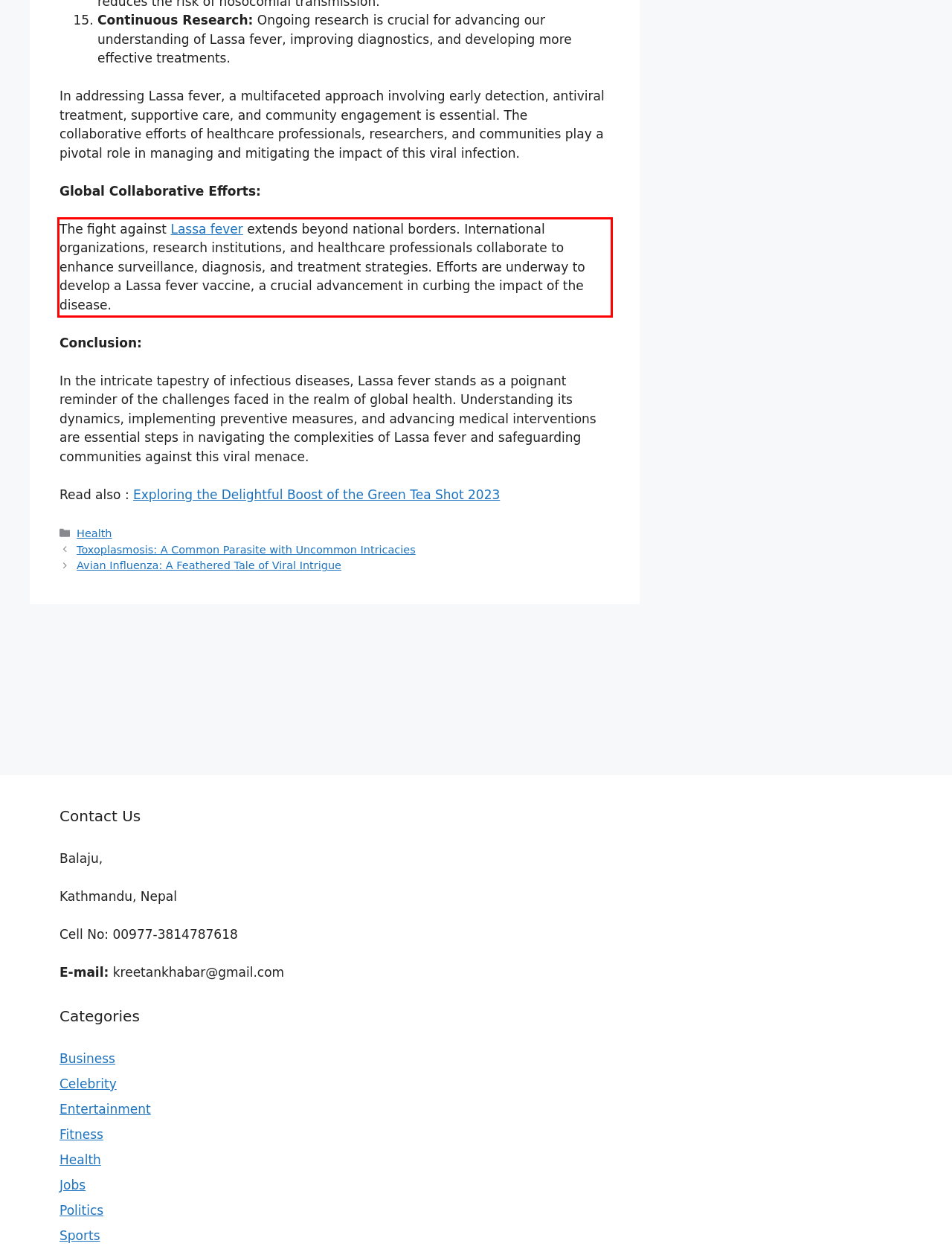Identify and transcribe the text content enclosed by the red bounding box in the given screenshot.

The fight against Lassa fever extends beyond national borders. International organizations, research institutions, and healthcare professionals collaborate to enhance surveillance, diagnosis, and treatment strategies. Efforts are underway to develop a Lassa fever vaccine, a crucial advancement in curbing the impact of the disease.